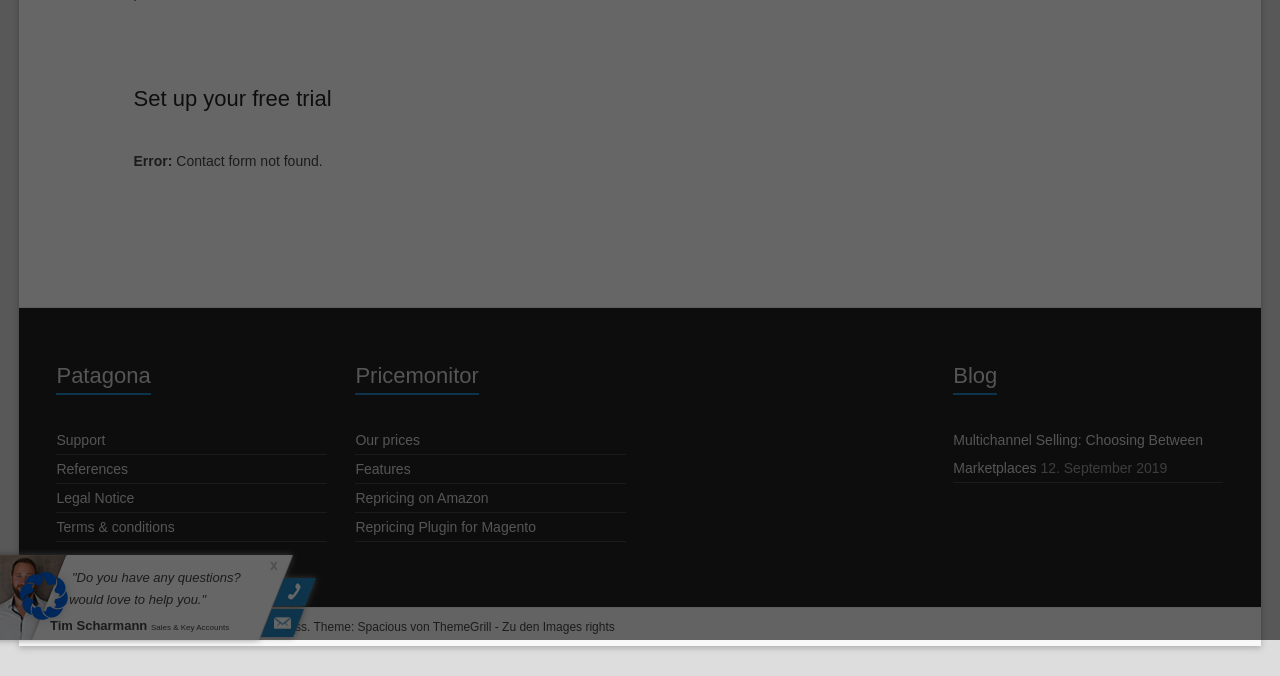Given the element description Support, specify the bounding box coordinates of the corresponding UI element in the format (top-left x, top-left y, bottom-right x, bottom-right y). All values must be between 0 and 1.

[0.044, 0.64, 0.082, 0.663]